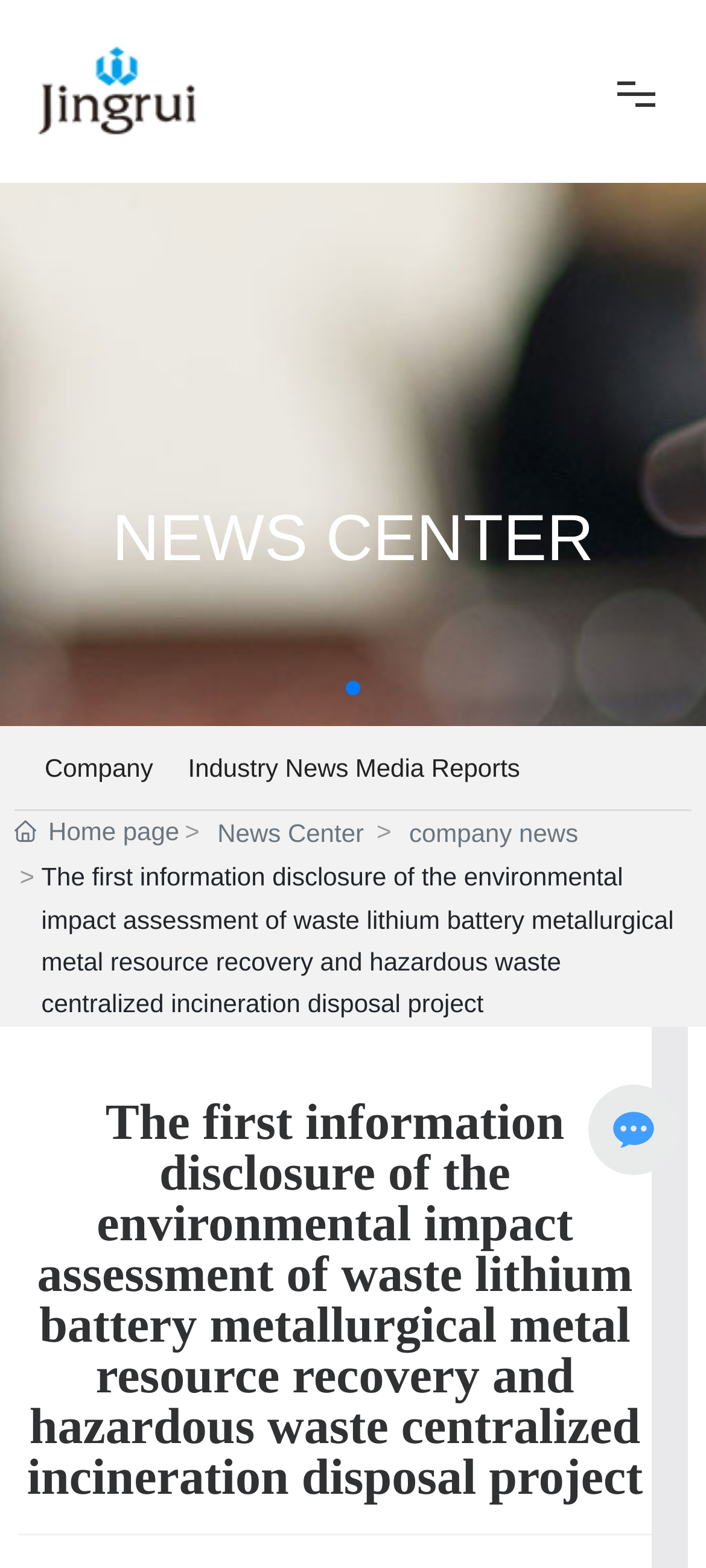Determine the bounding box coordinates of the clickable element to complete this instruction: "view company news". Provide the coordinates in the format of four float numbers between 0 and 1, [left, top, right, bottom].

[0.02, 0.469, 0.26, 0.51]